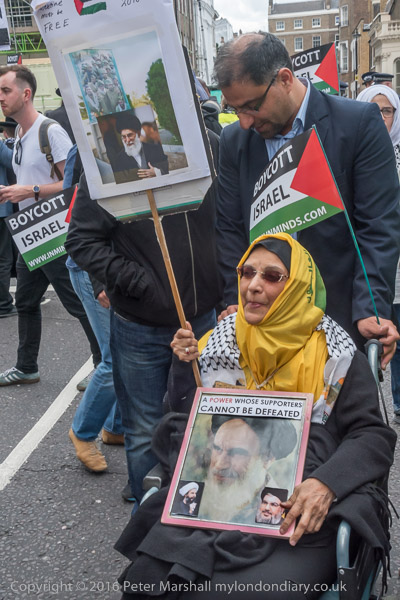Answer the following in one word or a short phrase: 
What is the main demand of the protesters?

Boycott of Israel